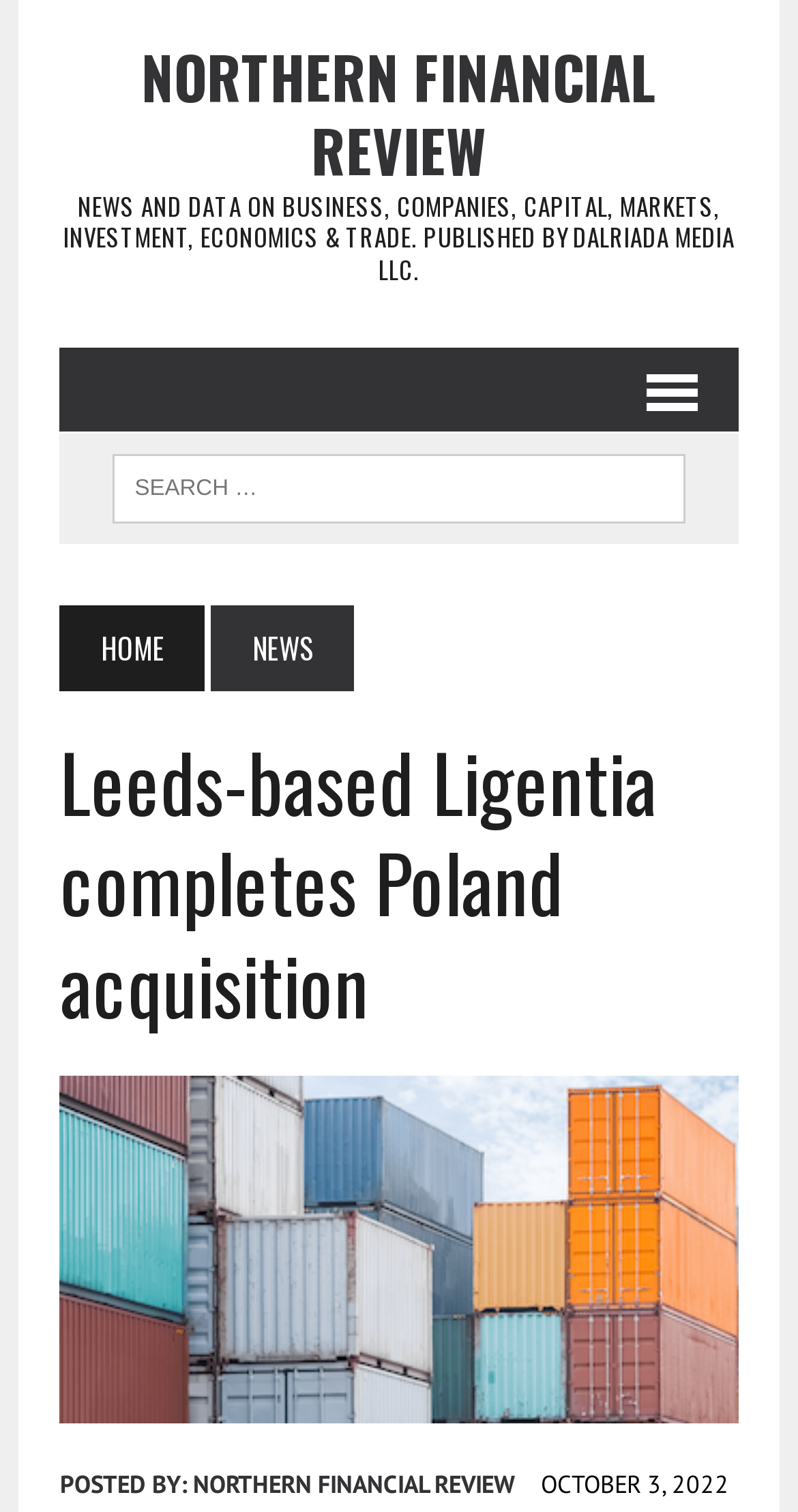What is the topic of the news article?
Using the image, elaborate on the answer with as much detail as possible.

The topic of the news article can be inferred from the heading element that says 'Leeds-based Ligentia completes Poland acquisition', which suggests that the article is about Ligentia's acquisition in Poland.